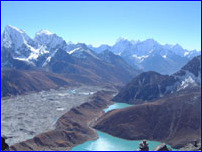Summarize the image with a detailed description that highlights all prominent details.

This breathtaking image captures a stunning view of the Khumbu region, showcasing a dramatic landscape characterized by towering snow-capped peaks and glacial rivers. The image features a winding river that flows through a valley, flanked by rugged mountains that rise majestically in the background. The sunlight illuminates the terrain, highlighting the contrast between the deep blue waters of the river and the earthy tones of the surrounding mountains. This picturesque scene reflects the natural beauty that trekkers experience while exploring this iconic area, known for its proximity to Everest and rich Sherpa culture. The image evokes a sense of adventure and tranquility, inviting the viewer to imagine the exhilarating journey through one of the world's most awe-inspiring landscapes.